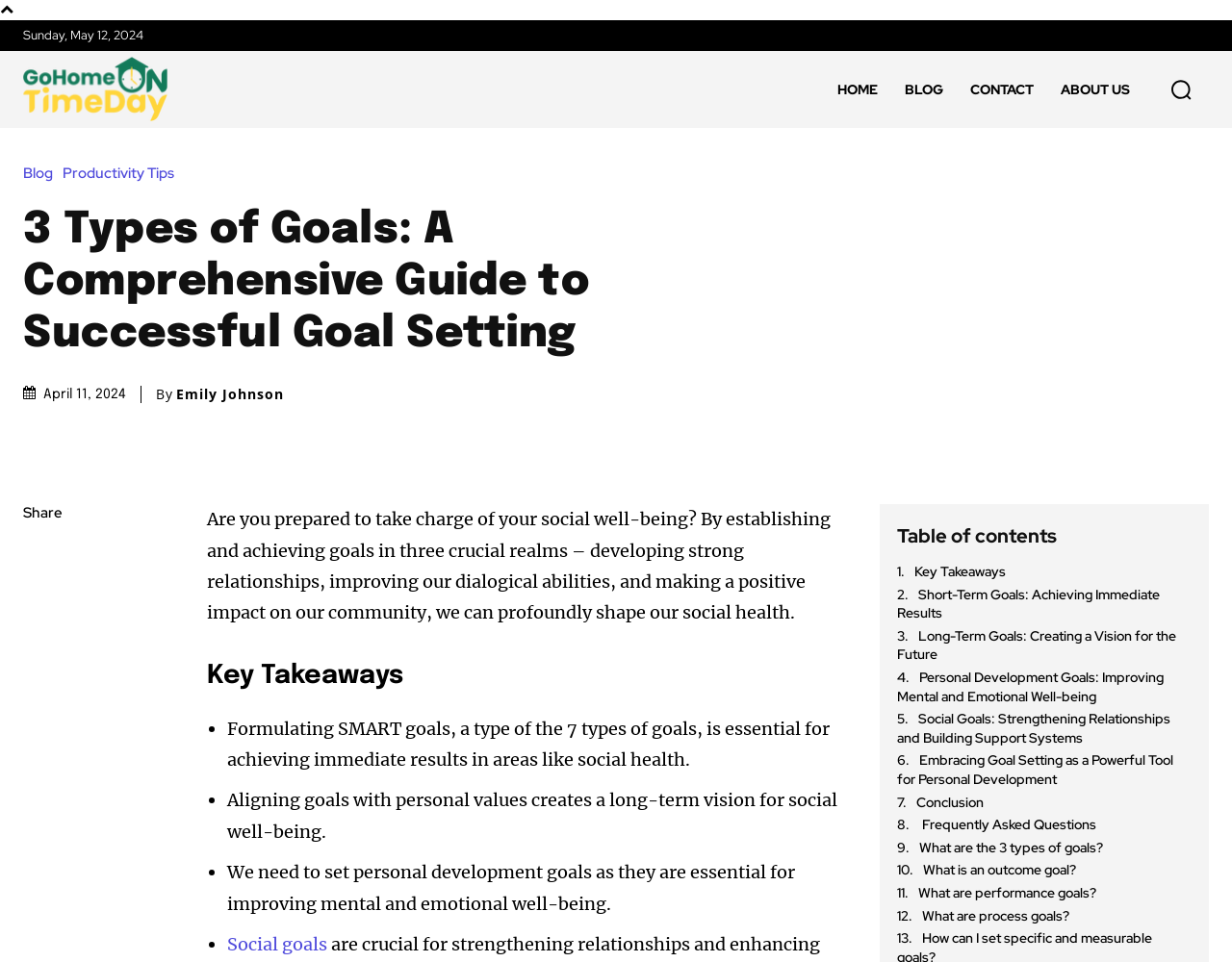Locate the bounding box coordinates of the element that should be clicked to fulfill the instruction: "Click on the 'Facebook' link".

None